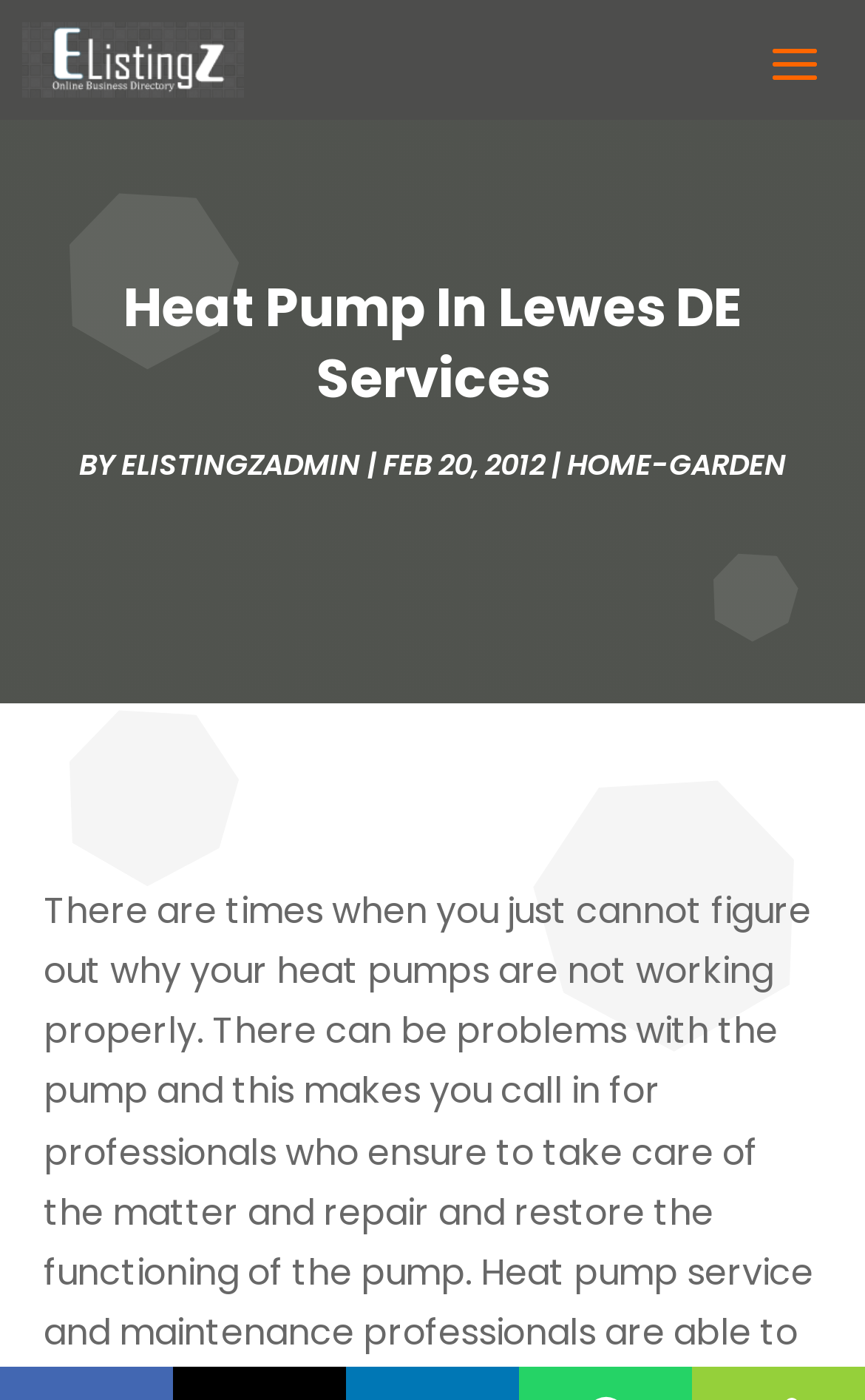Respond to the question below with a concise word or phrase:
What category is the post under?

HOME-GARDEN